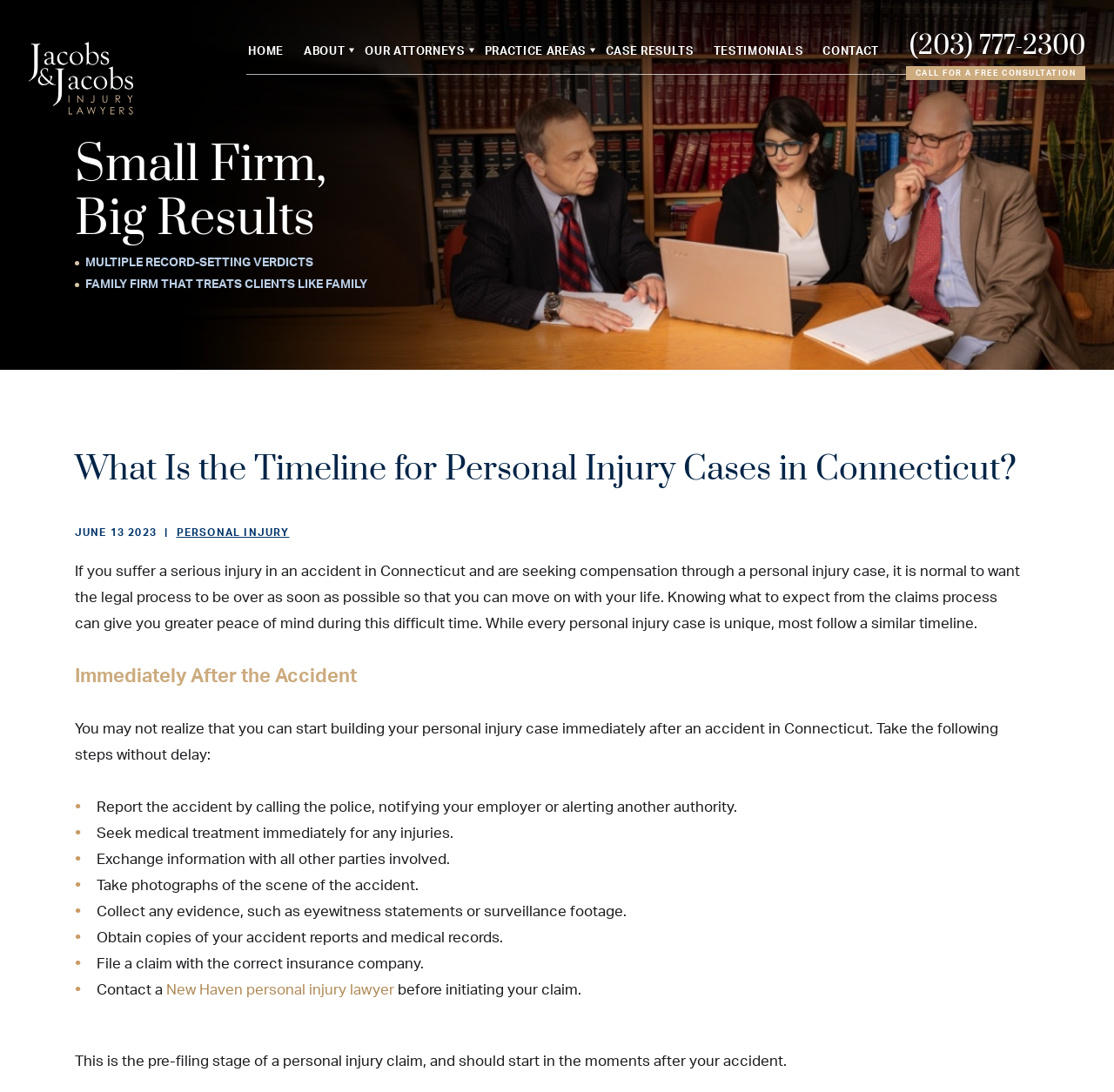Pinpoint the bounding box coordinates of the clickable area needed to execute the instruction: "Click the 'New Haven personal injury lawyer' link". The coordinates should be specified as four float numbers between 0 and 1, i.e., [left, top, right, bottom].

[0.149, 0.9, 0.354, 0.913]